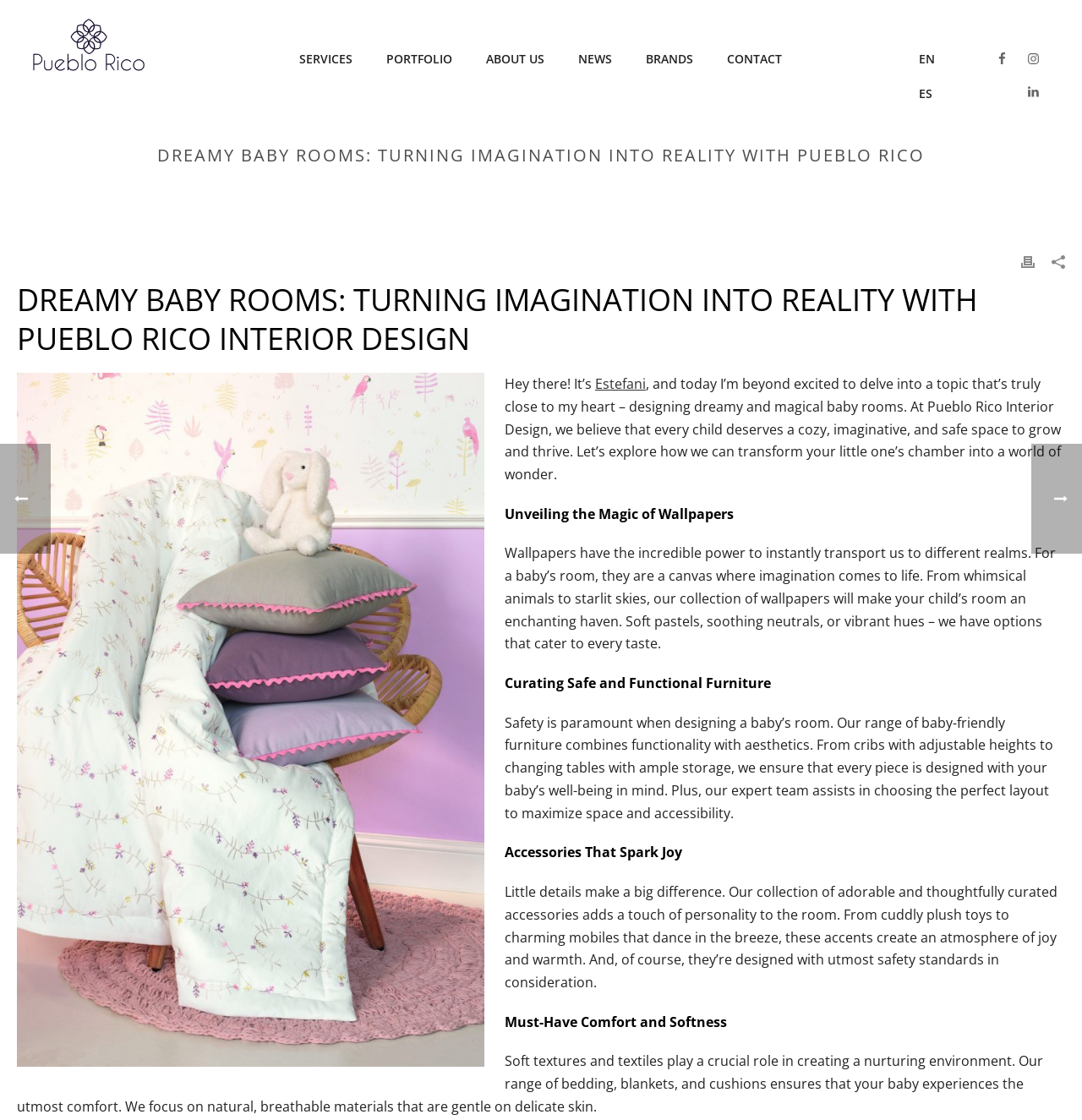Respond to the question below with a single word or phrase:
What type of materials are used for bedding and blankets?

Natural and breathable